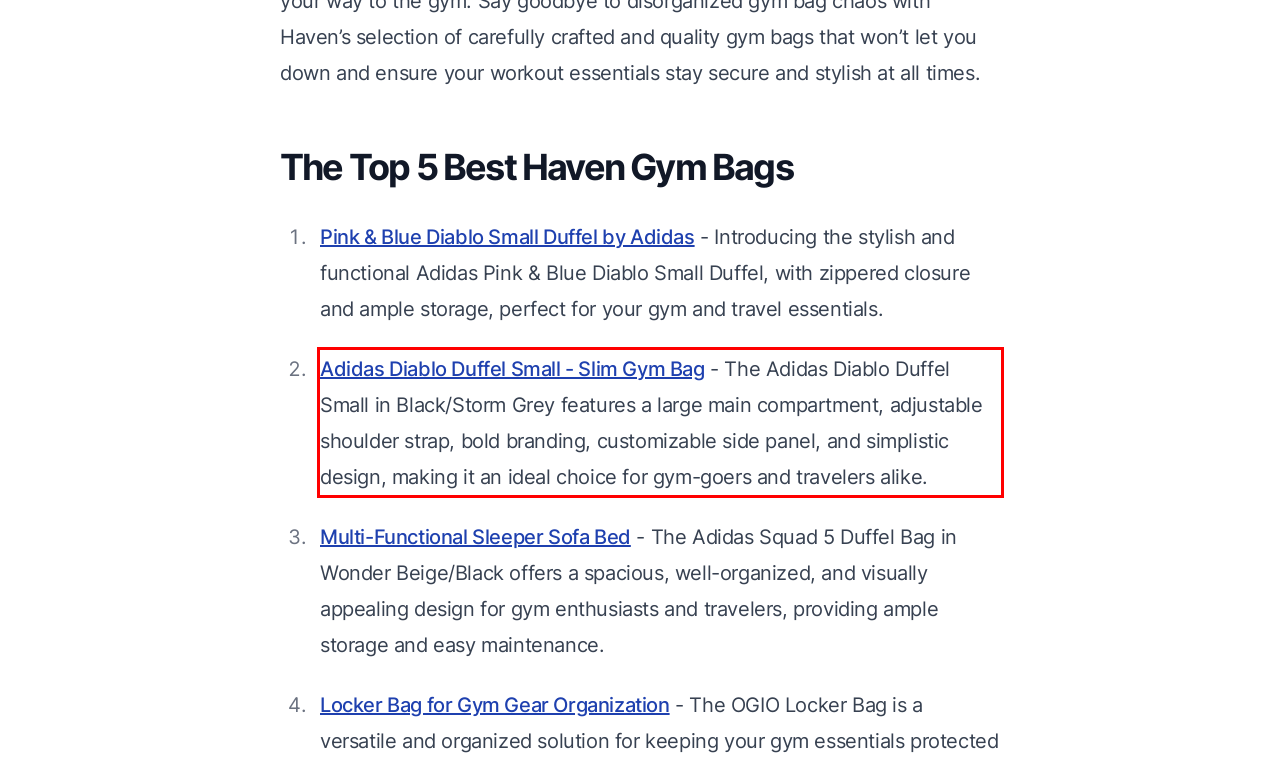From the screenshot of the webpage, locate the red bounding box and extract the text contained within that area.

Adidas Diablo Duffel Small - Slim Gym Bag - The Adidas Diablo Duffel Small in Black/Storm Grey features a large main compartment, adjustable shoulder strap, bold branding, customizable side panel, and simplistic design, making it an ideal choice for gym-goers and travelers alike.